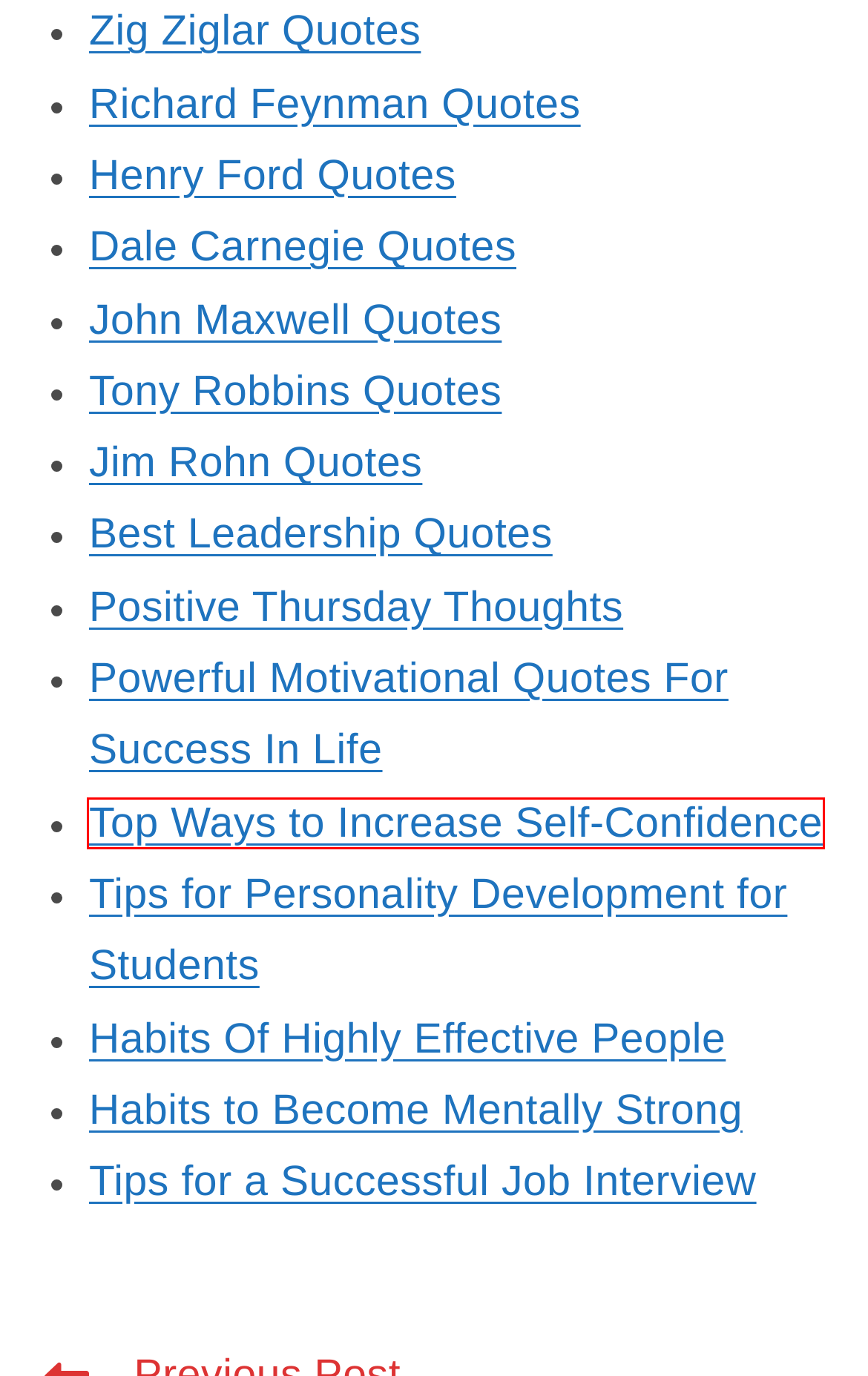Evaluate the webpage screenshot and identify the element within the red bounding box. Select the webpage description that best fits the new webpage after clicking the highlighted element. Here are the candidates:
A. Top 10 Tips For A Successful Job Interview
B. 100 + Powerful Motivational Quotes For Success In Life
C. 100 + Best Thursday Thoughts To Inspire A Positive Mindset
D. Top 10 Habits To Become Mentally Strong In Today's World
E. Top 10 Ways To Increase Self-Confidence Easily
F. 100 + Famous Dale Carnegie Quotes On Leadership, Success
G. 100 + Leadership Quotes : Inspiring Words For Leadership
H. 100 + Top Motivational Zig Ziglar Quotes On Success

E